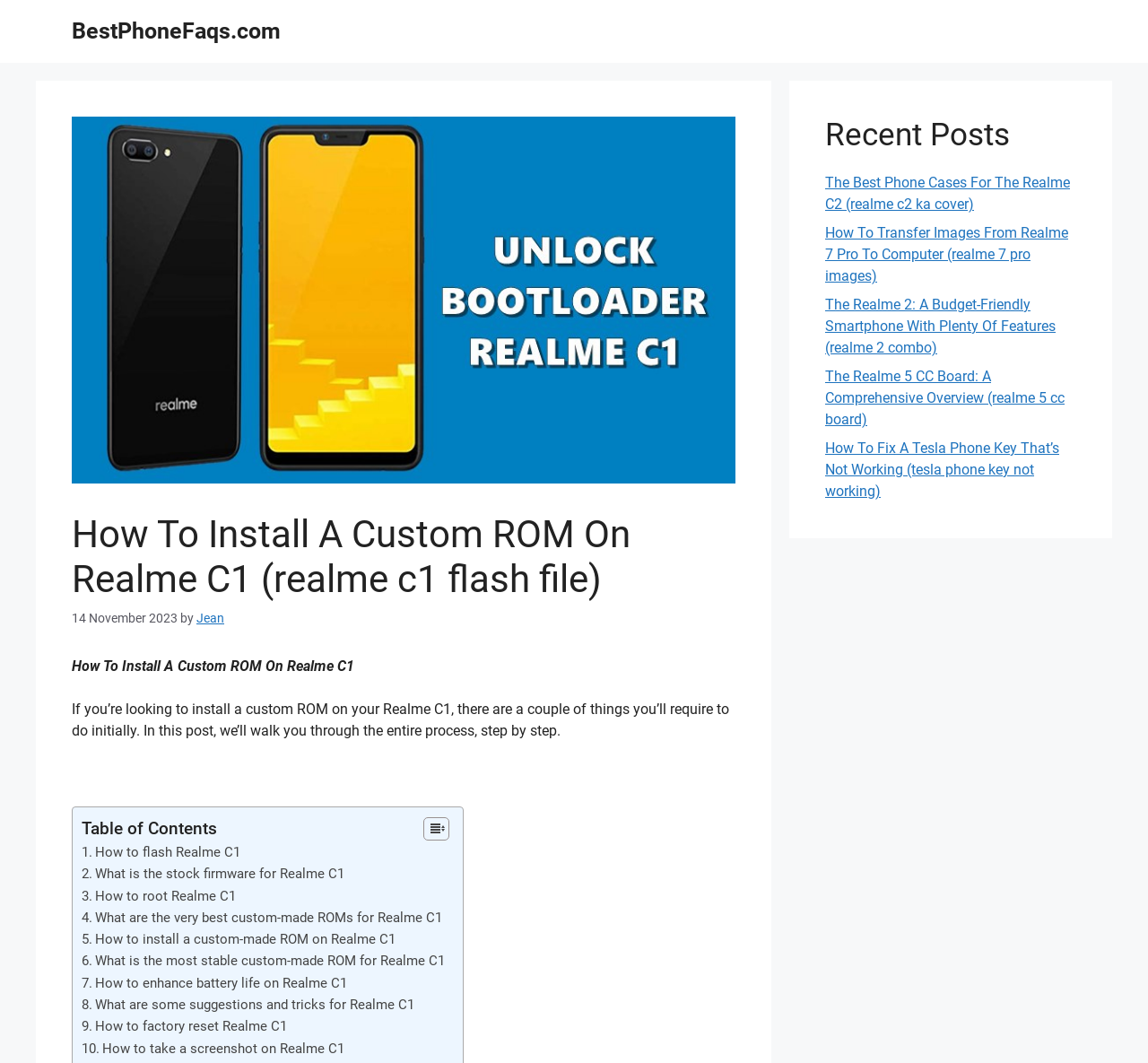Determine the bounding box coordinates of the clickable area required to perform the following instruction: "Click HOME". The coordinates should be represented as four float numbers between 0 and 1: [left, top, right, bottom].

None